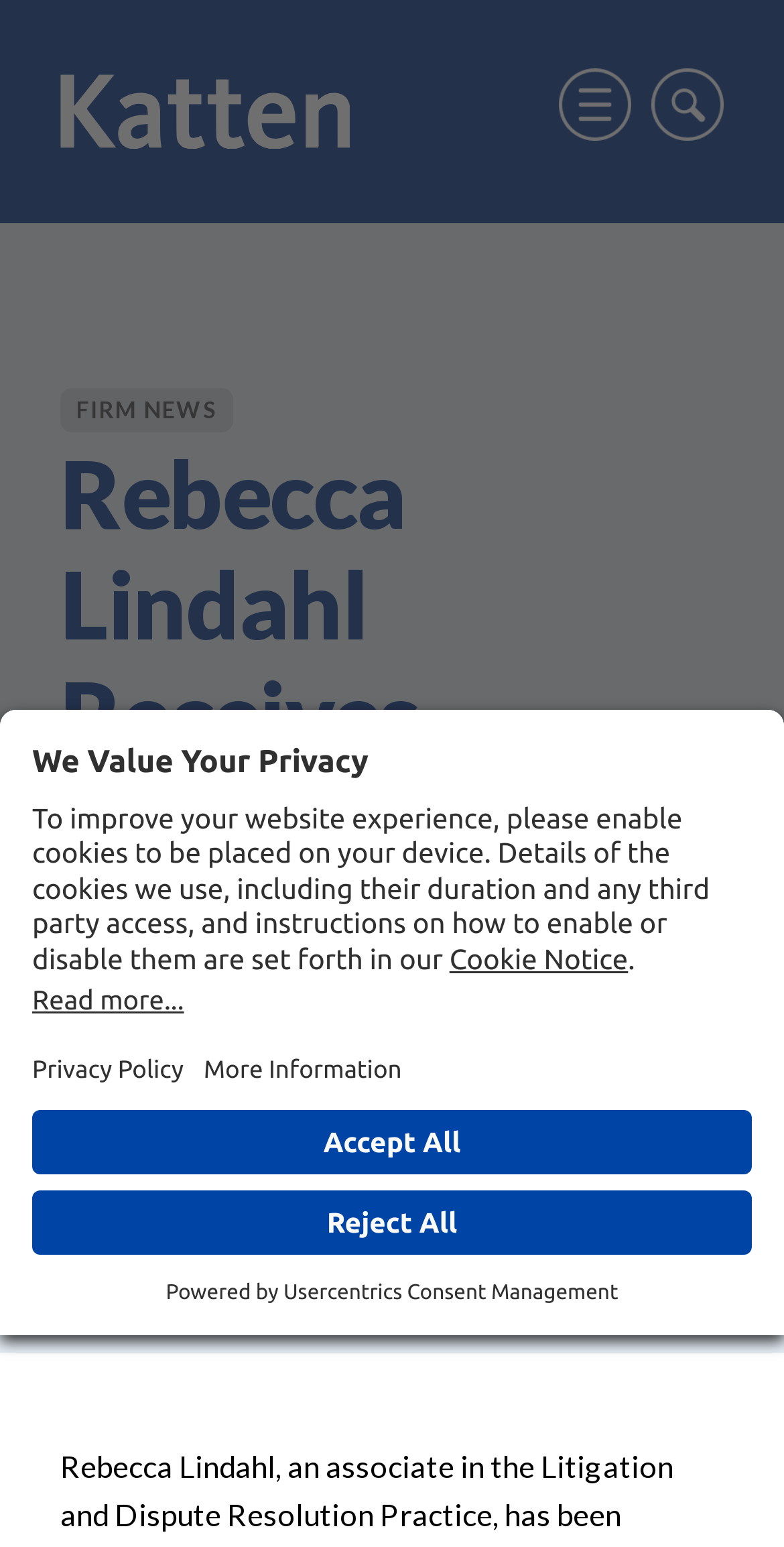Locate the heading on the webpage and return its text.

Rebecca Lindahl Receives Women of Justice Rising Star Award